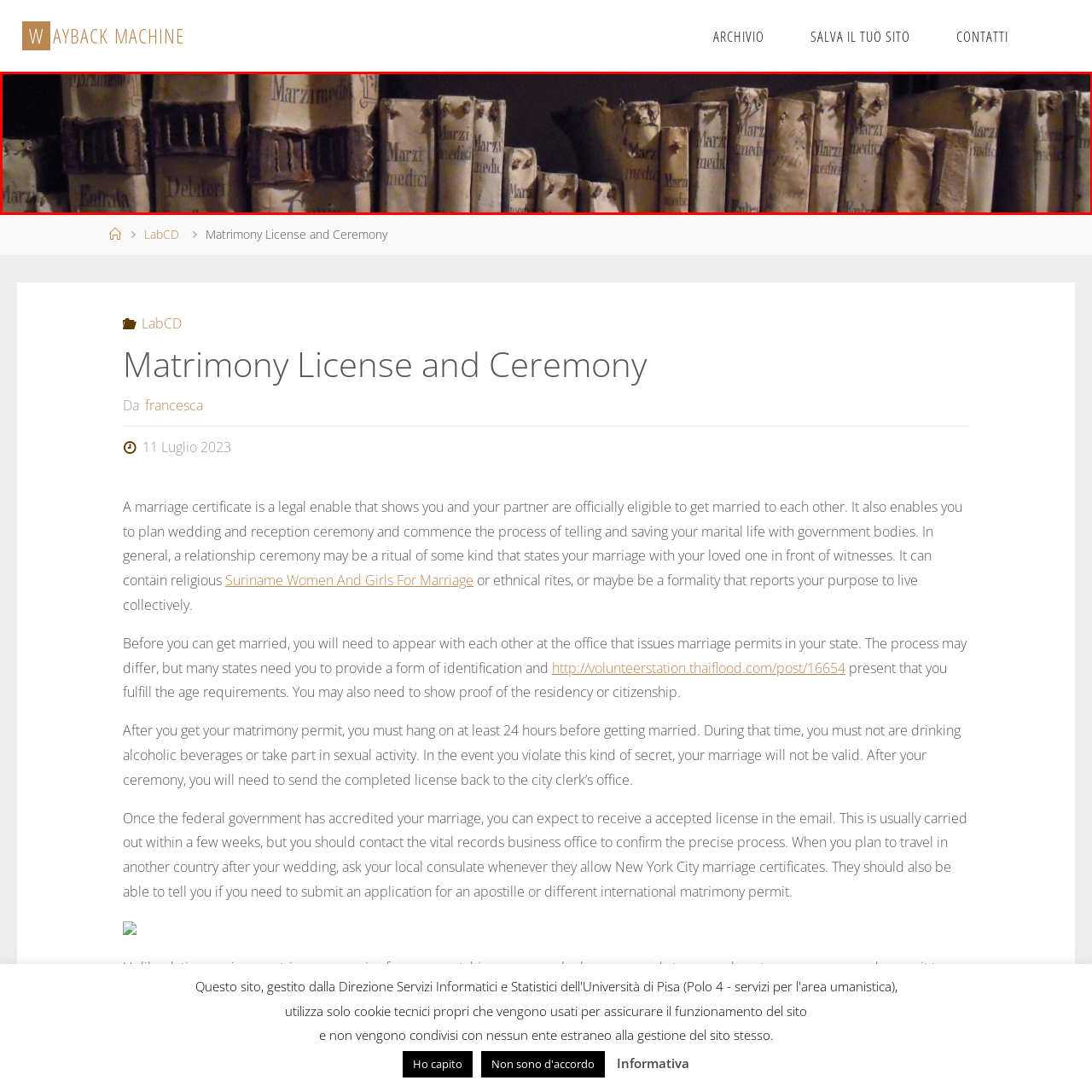What is the condition of the book edges? Analyze the image within the red bounding box and give a one-word or short-phrase response.

Frayed